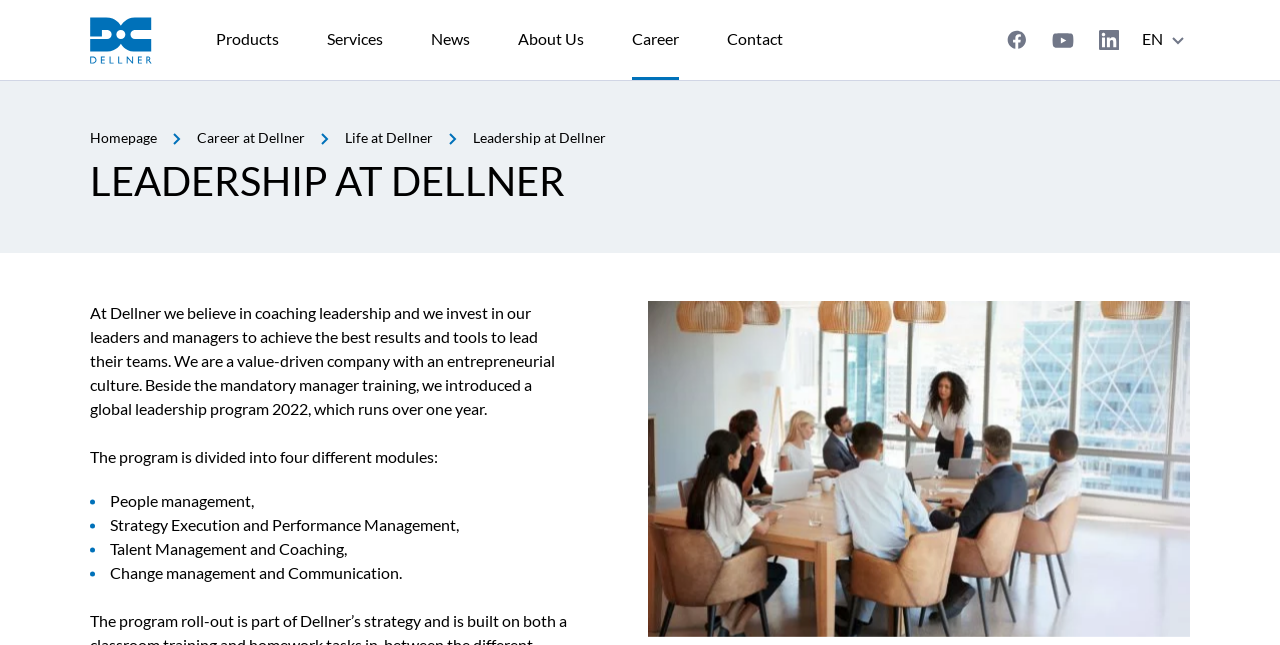With reference to the screenshot, provide a detailed response to the question below:
How many social media links are there?

I counted the number of social media links by looking at the link elements with the text 'Icon Facebook', 'Icon Youtube', and 'Icon Linkedin'.